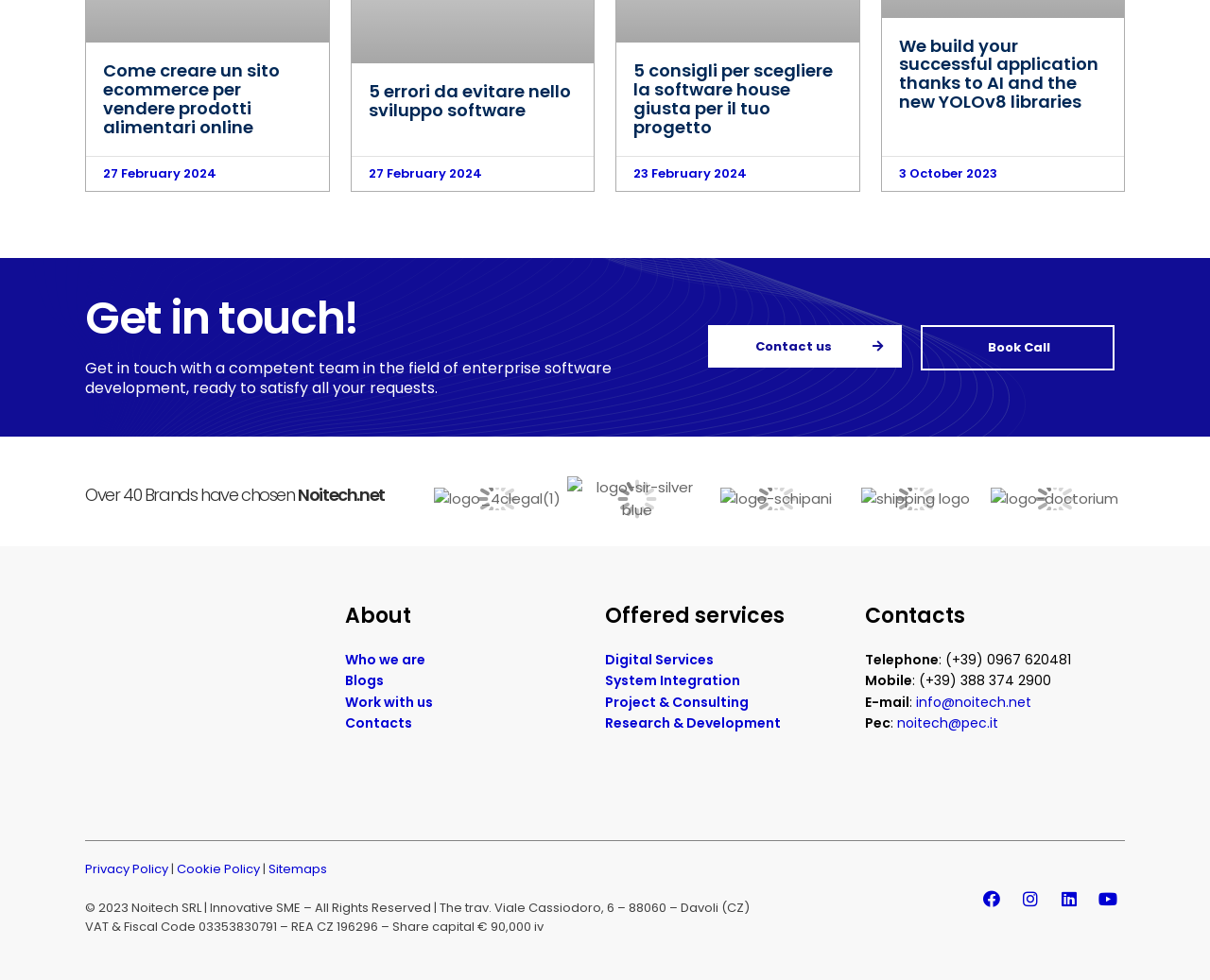Answer this question using a single word or a brief phrase:
What is the company name mentioned on the webpage?

Noitech